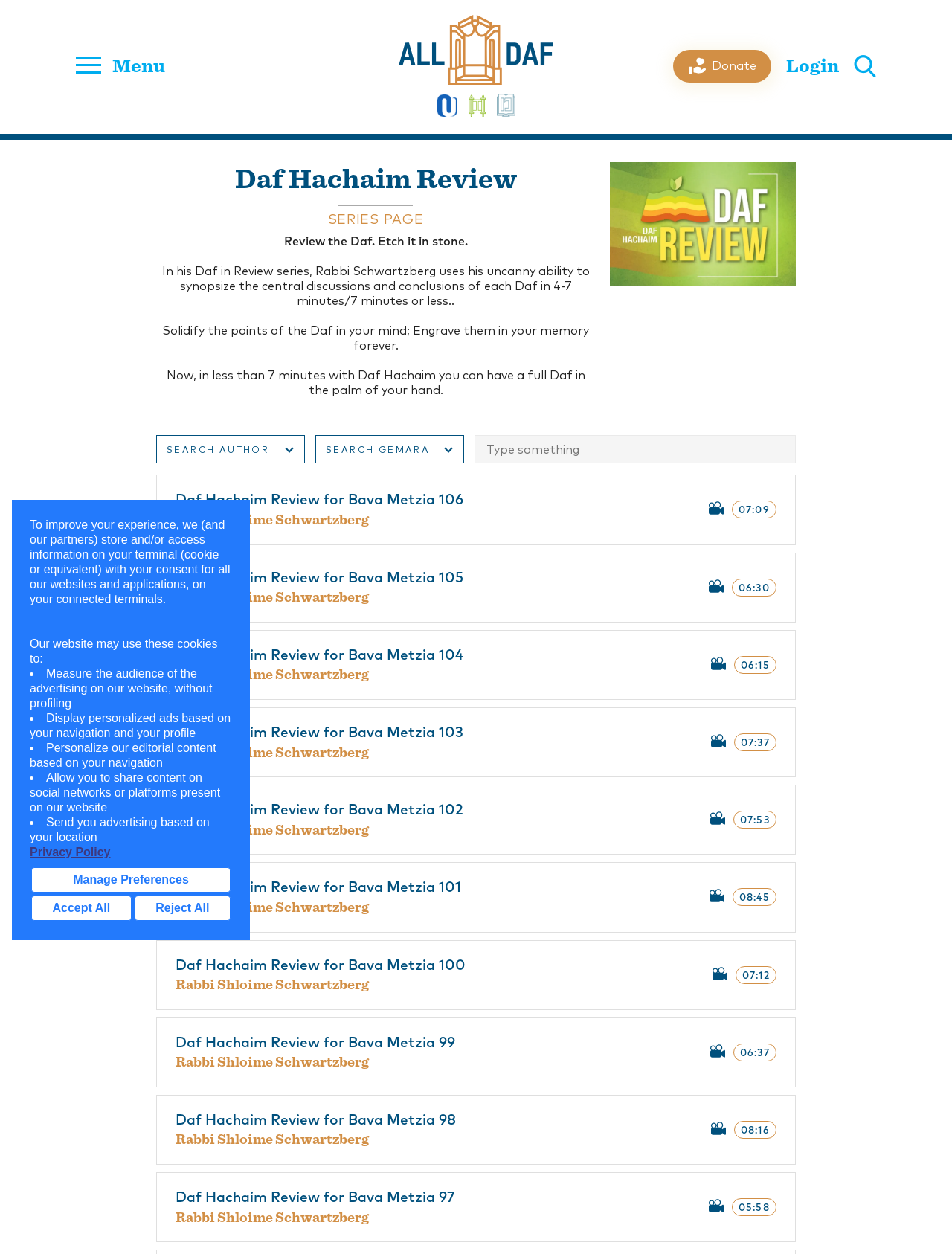Using the given description, provide the bounding box coordinates formatted as (top-left x, top-left y, bottom-right x, bottom-right y), with all values being floating point numbers between 0 and 1. Description: Linkedin

None